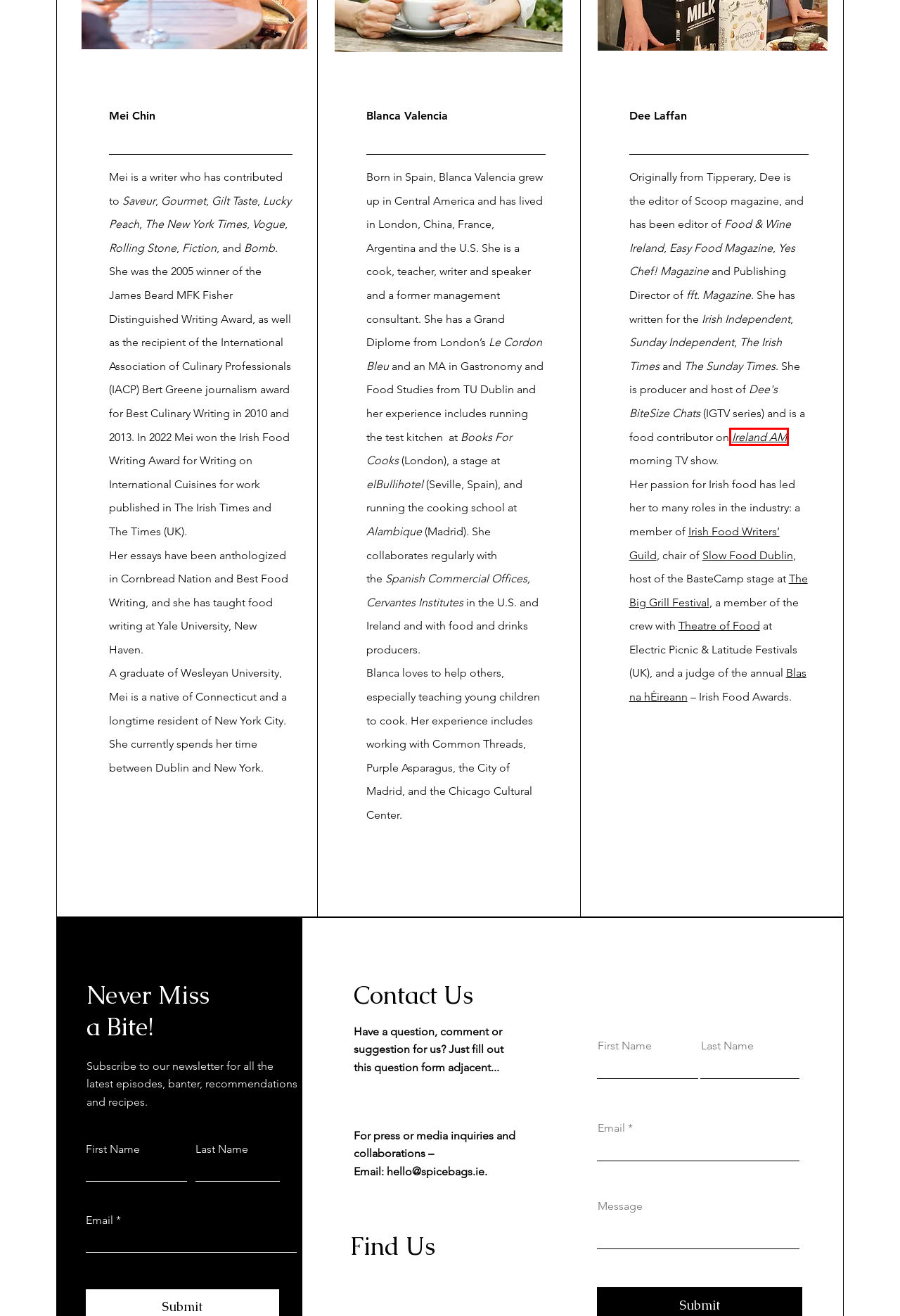Given a screenshot of a webpage with a red bounding box highlighting a UI element, choose the description that best corresponds to the new webpage after clicking the element within the red bounding box. Here are your options:
A. Virgin Media Player | Ireland AM - Lucy Foley
B. Gallery | Spice Bags Podcast
C. Blog | Spice Bags Podcast
D. Home | Spice Bags Podcast
E. The Big Grill
F. Website Builder - Create a Free Website Today | Wix.com
G. Blas na hEireann Irish Food Awards - Food Producers Ireland
H. Episodes | Spice Bags Podcast

A